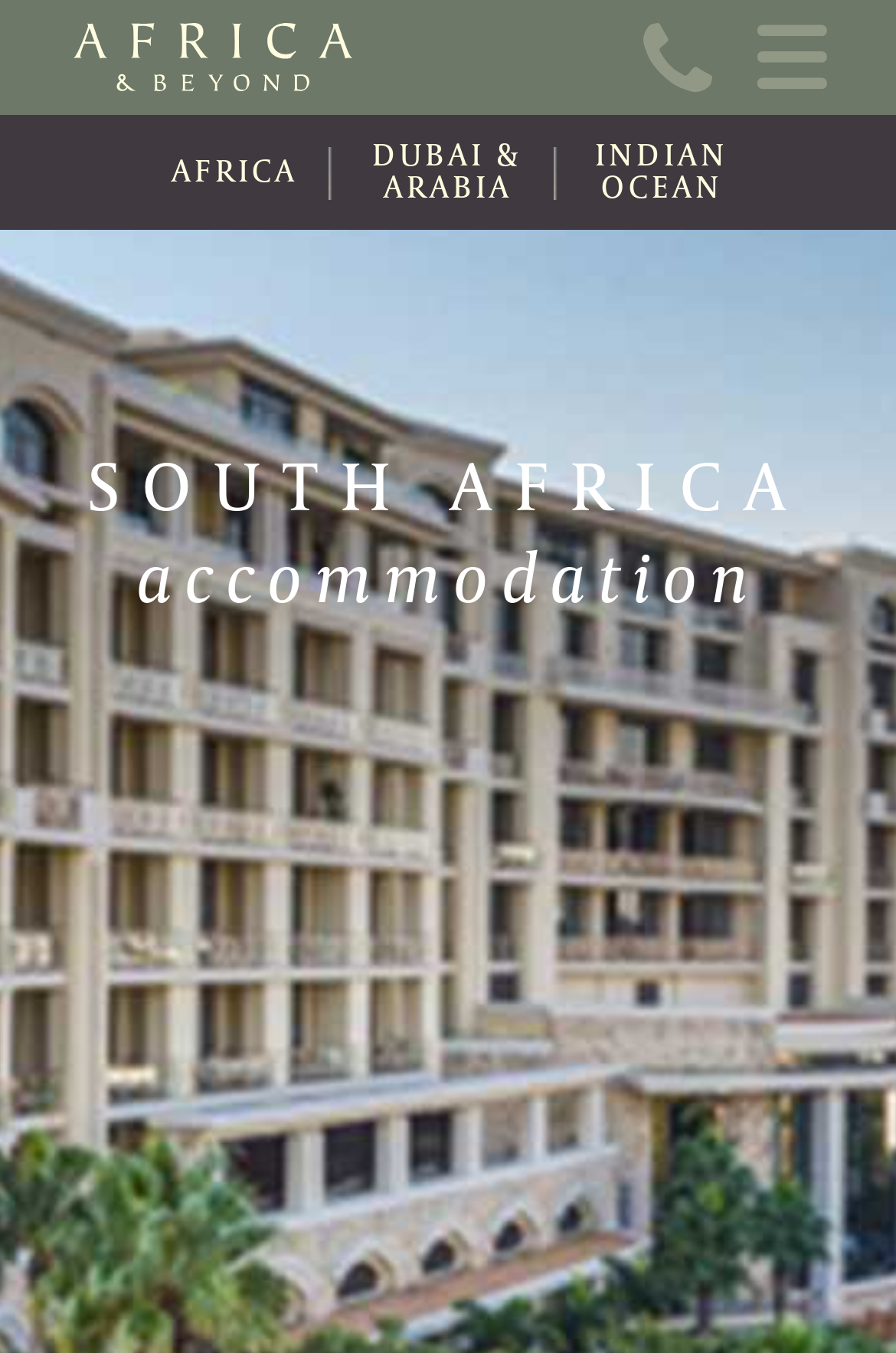Determine the bounding box for the HTML element described here: "parent_node: Home". The coordinates should be given as [left, top, right, bottom] with each number being a float between 0 and 1.

[0.692, 0.0, 0.821, 0.085]